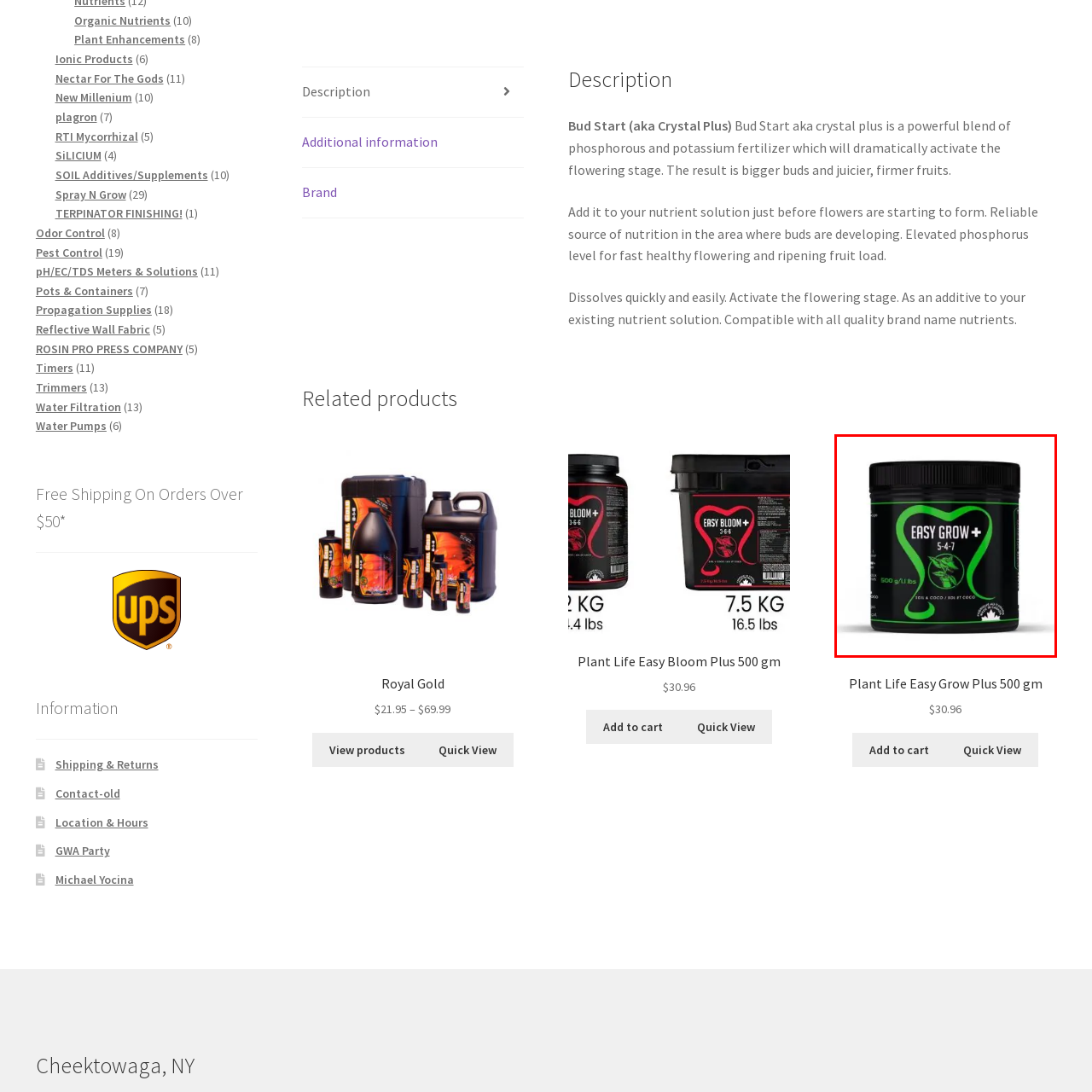Direct your attention to the part of the image marked by the red boundary and give a detailed response to the following question, drawing from the image: What types of substrates is the fertilizer designed for?

The caption specifies that the fertilizer is specifically designed for use with soil and coco substrates, making it suitable for a range of gardening applications.